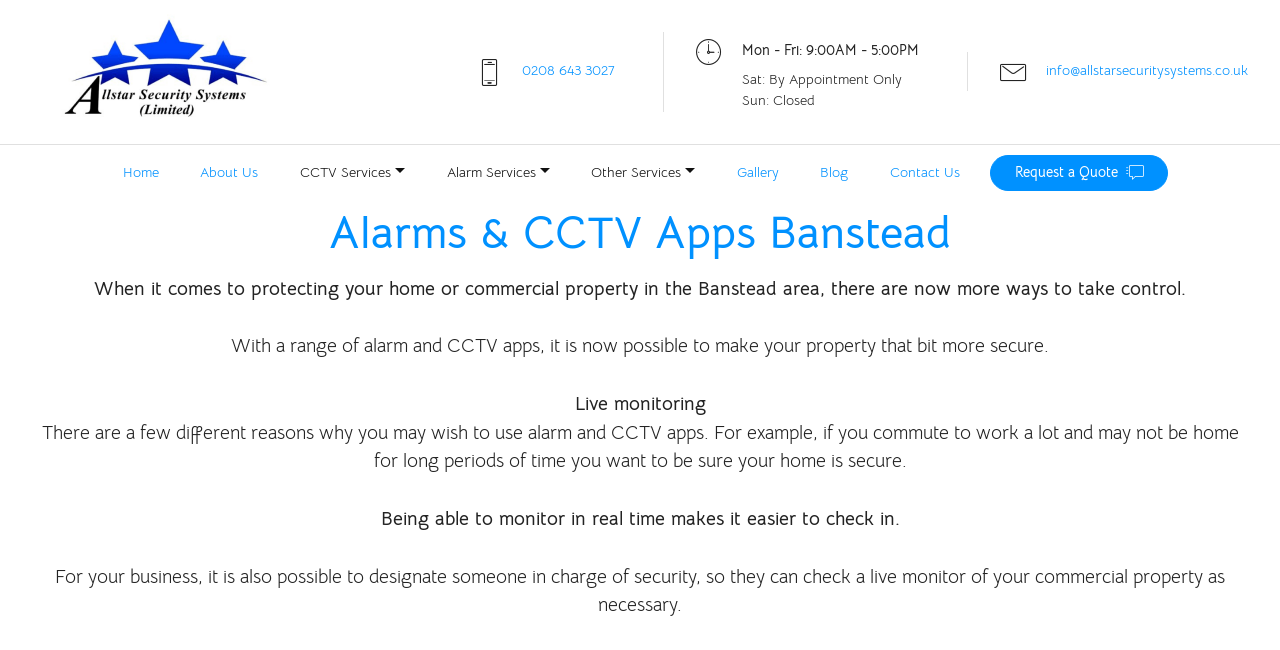Please find the top heading of the webpage and generate its text.


Alarms & CCTV Apps Banstead